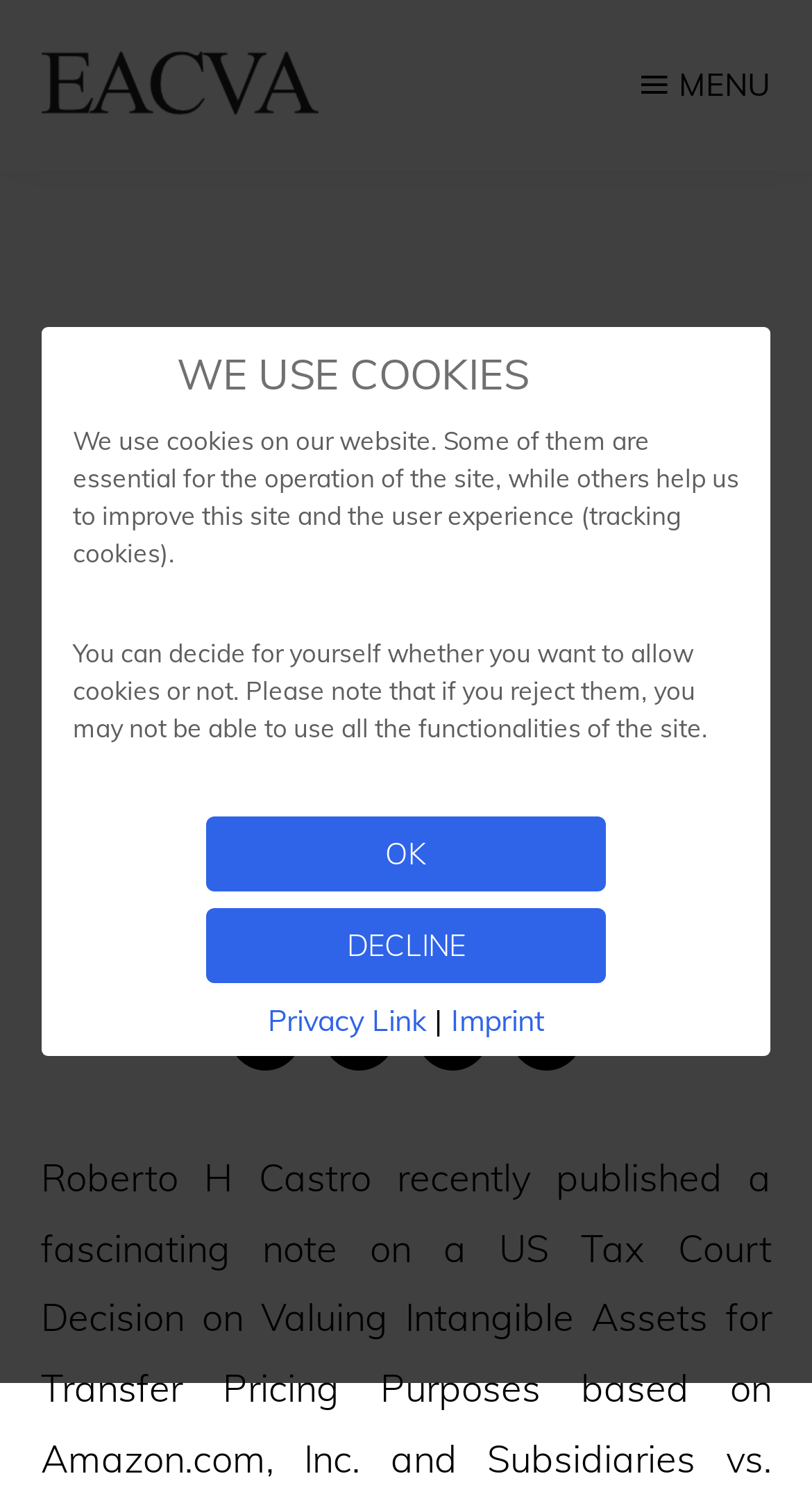Please find the top heading of the webpage and generate its text.

Amazon.com, Valuation of Intangible Assets for Transfer Pricing